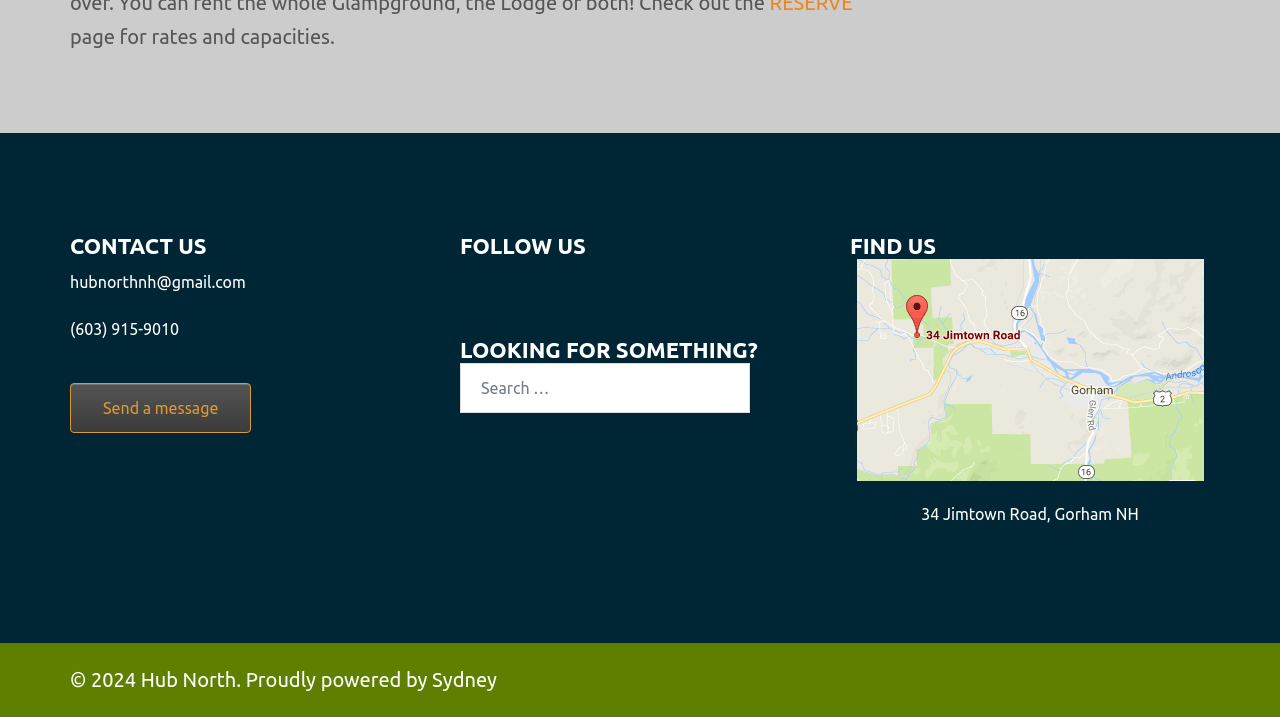Provide a one-word or short-phrase answer to the question:
What is the phone number?

(603) 915-9010